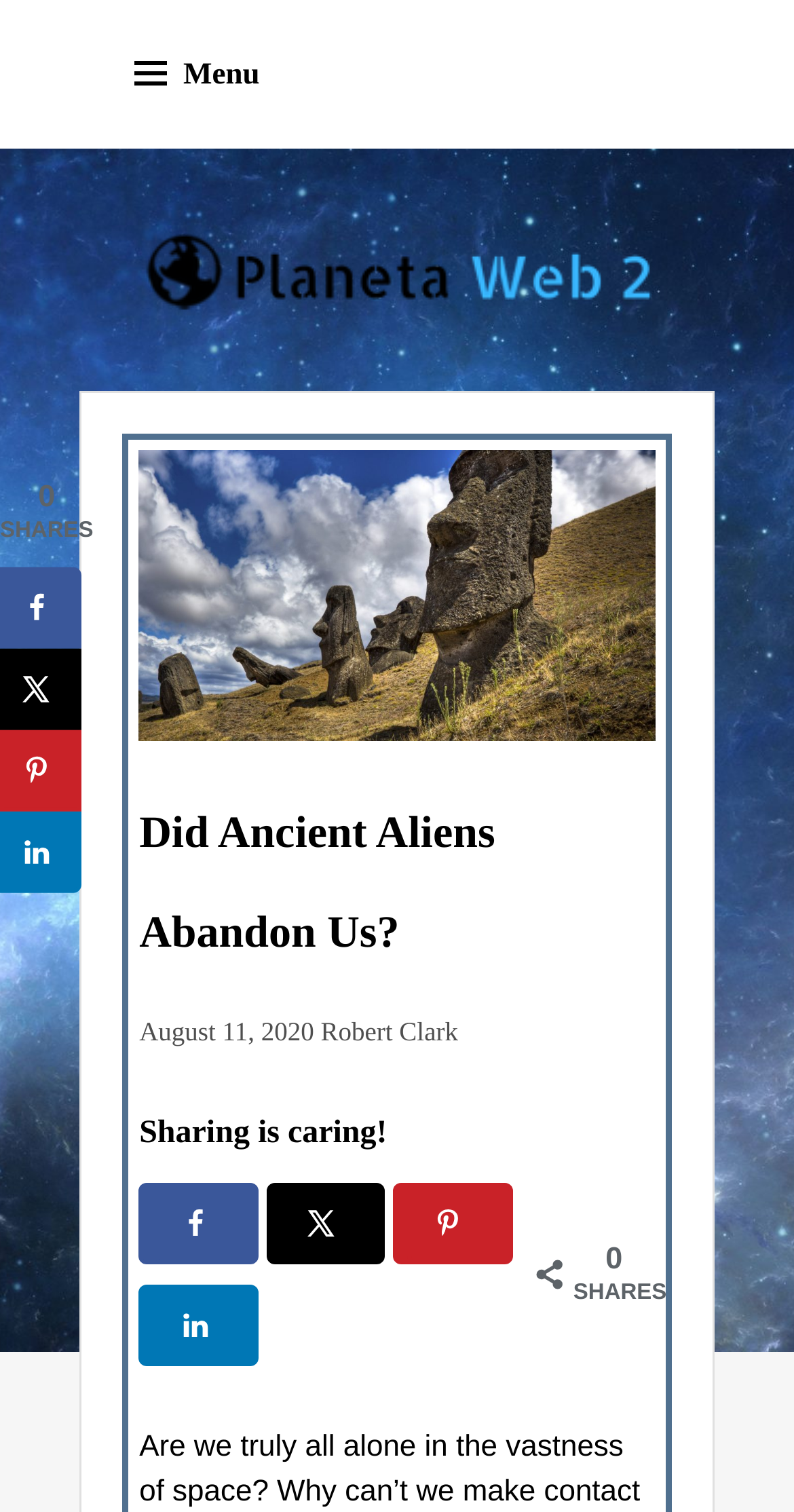Please reply to the following question with a single word or a short phrase:
What is the purpose of the sidebar?

Social sharing